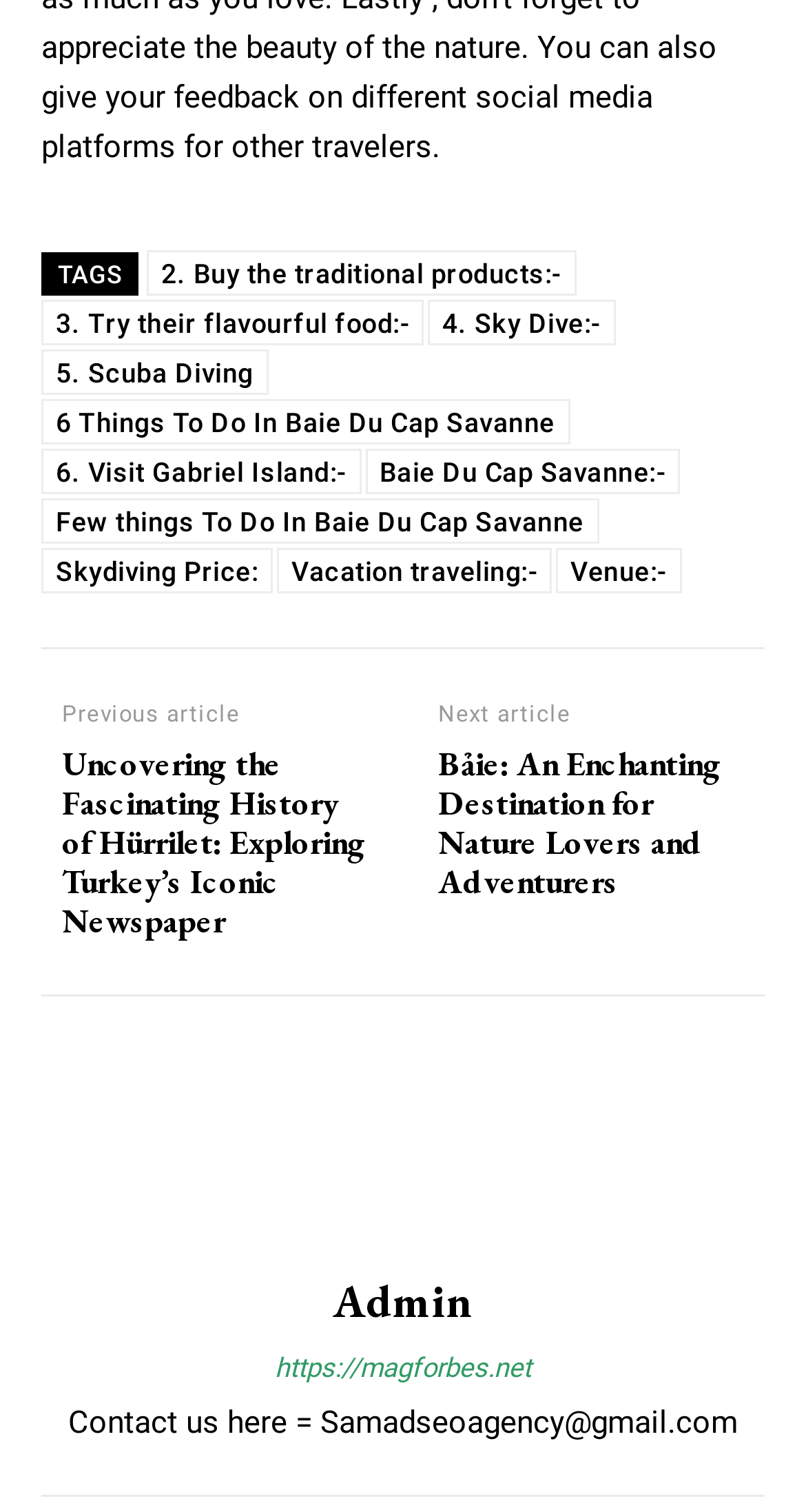Given the webpage screenshot, identify the bounding box of the UI element that matches this description: "last reply Dec 2018".

None